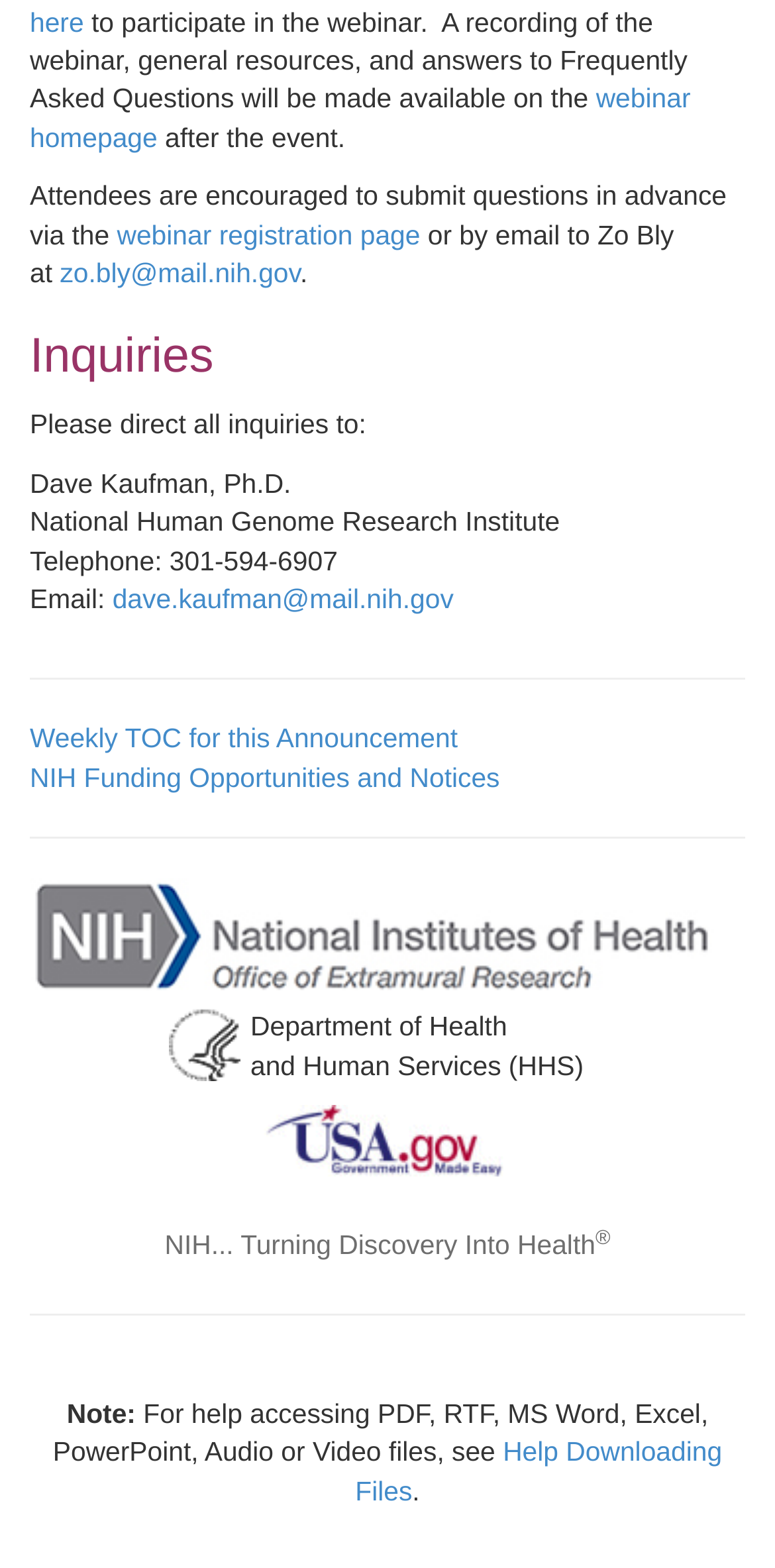Identify the bounding box coordinates of the area you need to click to perform the following instruction: "contact Zo Bly via email".

[0.077, 0.165, 0.387, 0.184]